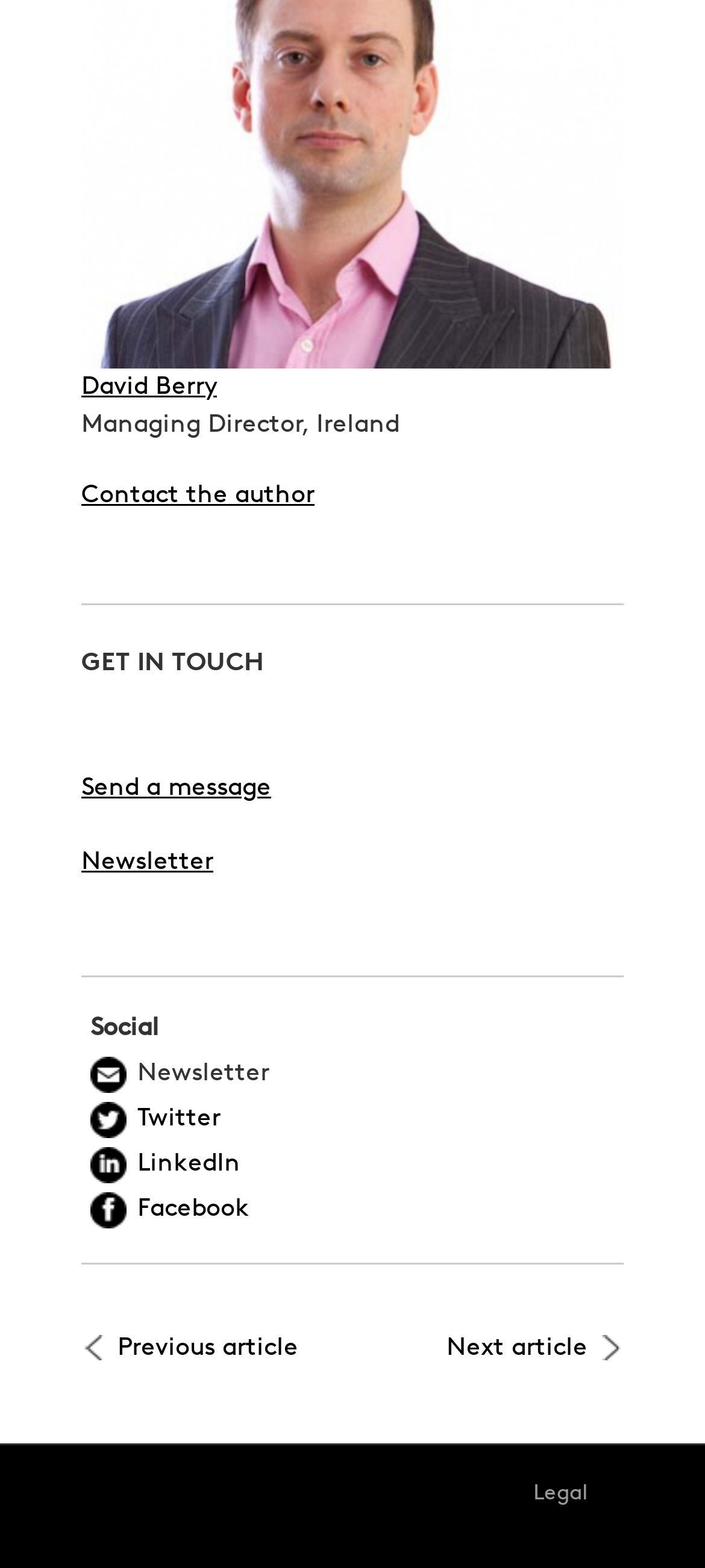Provide the bounding box coordinates for the area that should be clicked to complete the instruction: "Follow the author on Twitter".

[0.115, 0.703, 0.885, 0.726]